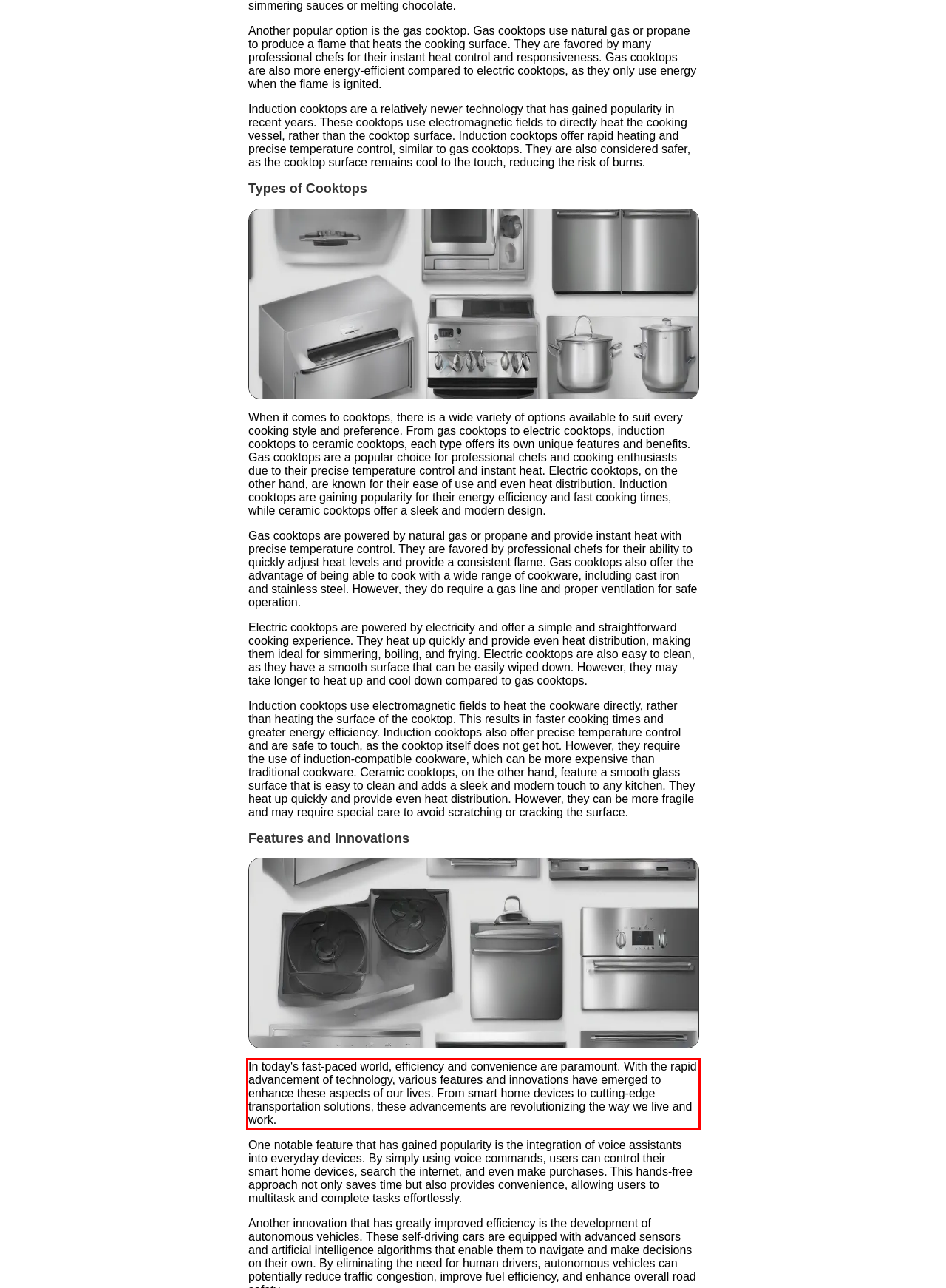Inspect the webpage screenshot that has a red bounding box and use OCR technology to read and display the text inside the red bounding box.

In today's fast-paced world, efficiency and convenience are paramount. With the rapid advancement of technology, various features and innovations have emerged to enhance these aspects of our lives. From smart home devices to cutting-edge transportation solutions, these advancements are revolutionizing the way we live and work.